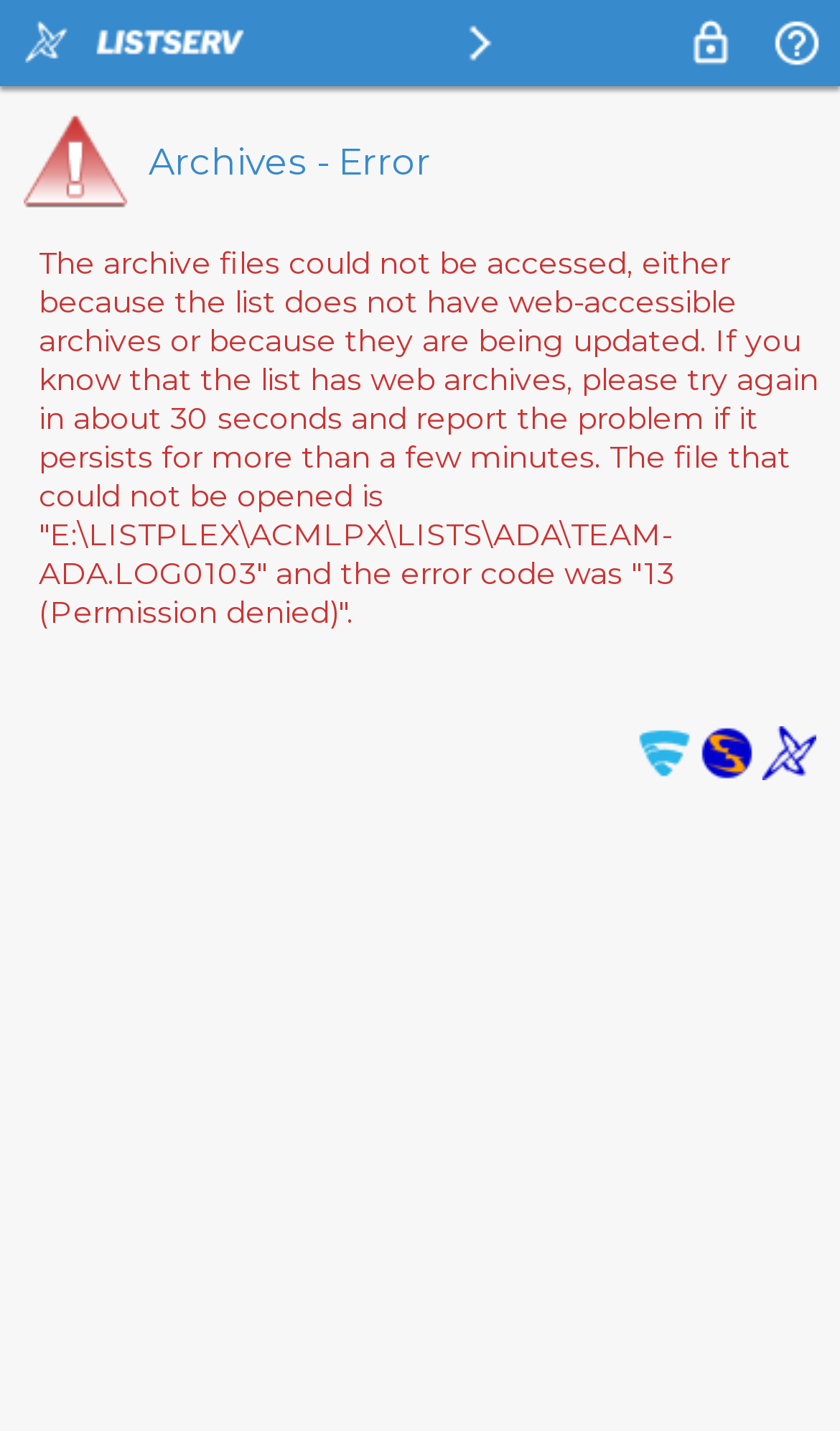Elaborate on the different components and information displayed on the webpage.

The webpage is an error page from LISTSERV, a email list manager. At the top, there are three images: the LISTSERV logo, the LISTSERV website logo, and the LISTSERV menu icon, aligned horizontally. On the right side of the top section, there are two more images: a "Log In" button and a help icon for LISTSERV 17.0.

Below the top section, there is a heading that reads "Archives - Error" in a large font. Underneath the heading, there is a paragraph of text explaining the error: the archive files could not be accessed due to permission issues, and the user is advised to try again in 30 seconds.

Further down the page, there is a section with a single row of text that reads "Secured by F-Secure Anti-Virus CataList Email List Search Powered by LISTSERV". This section contains three links: "Secured by F-Secure Anti-Virus", "CataList Email List Search", and "Powered by LISTSERV", each accompanied by a small icon.